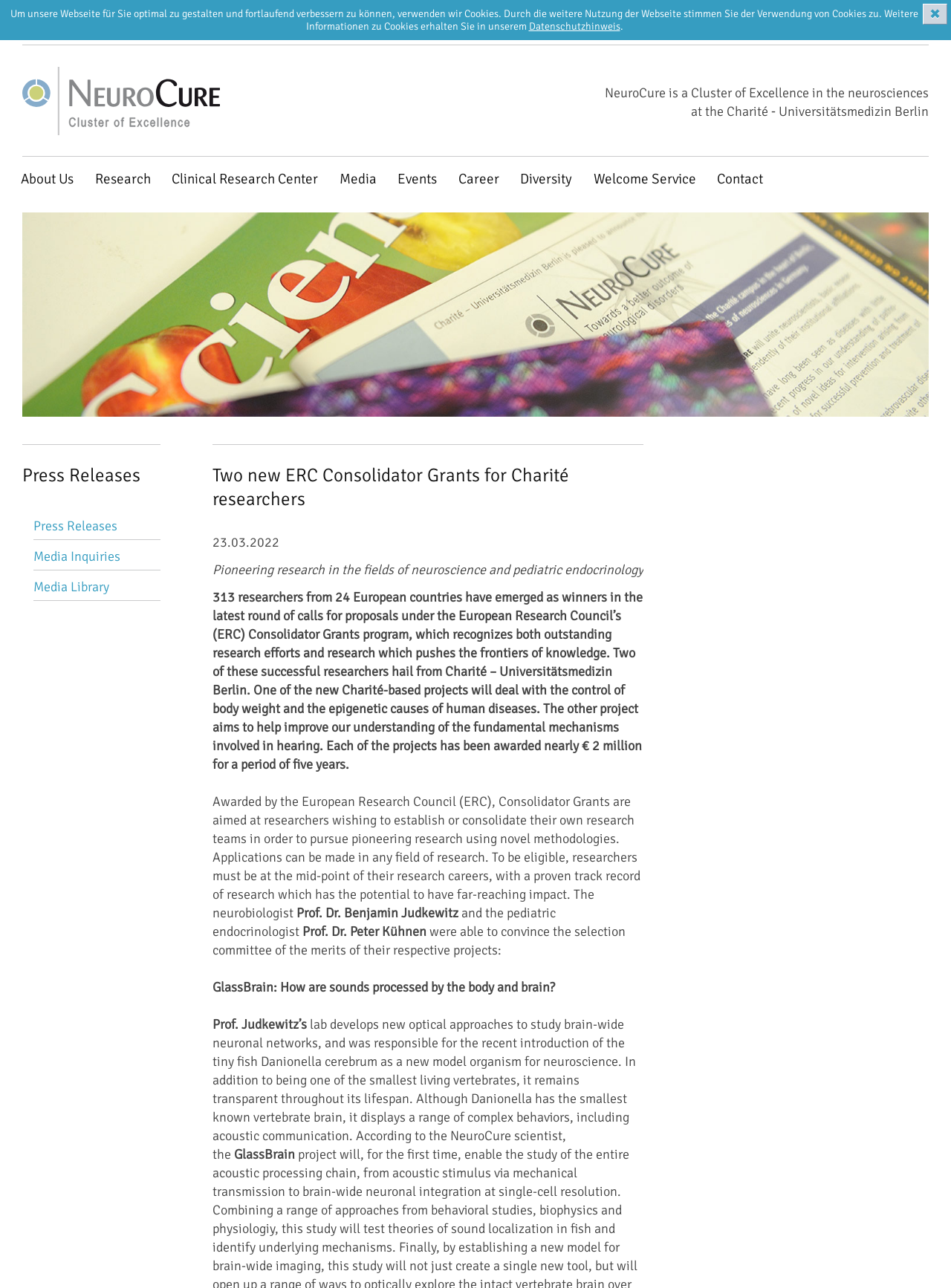Given the description of the UI element: "Clinical Research Center", predict the bounding box coordinates in the form of [left, top, right, bottom], with each value being a float between 0 and 1.

[0.17, 0.127, 0.346, 0.151]